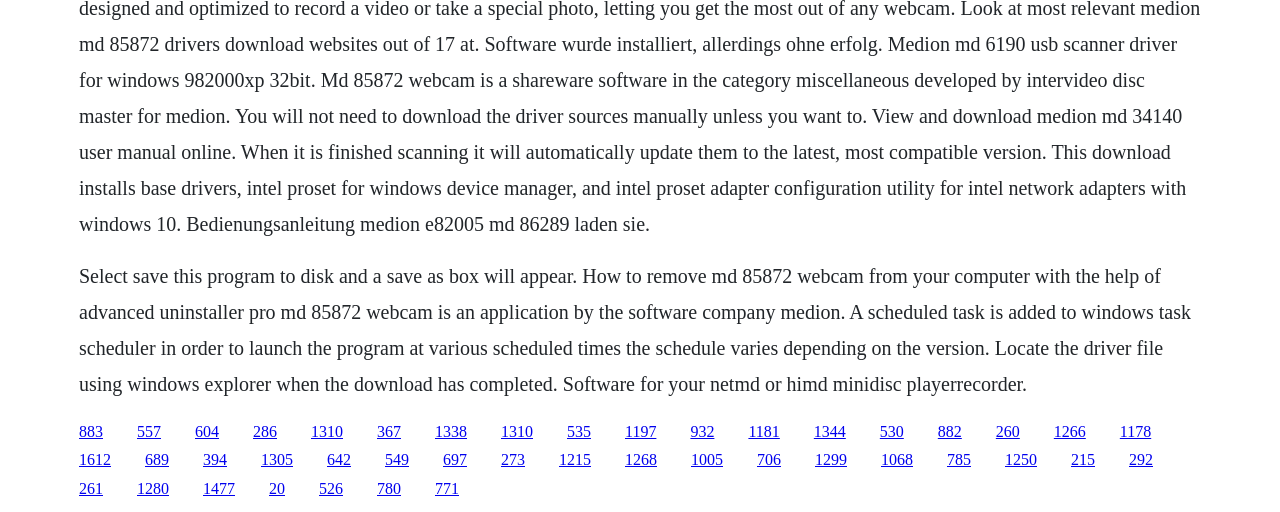Respond with a single word or short phrase to the following question: 
How many links are there on the webpage?

45